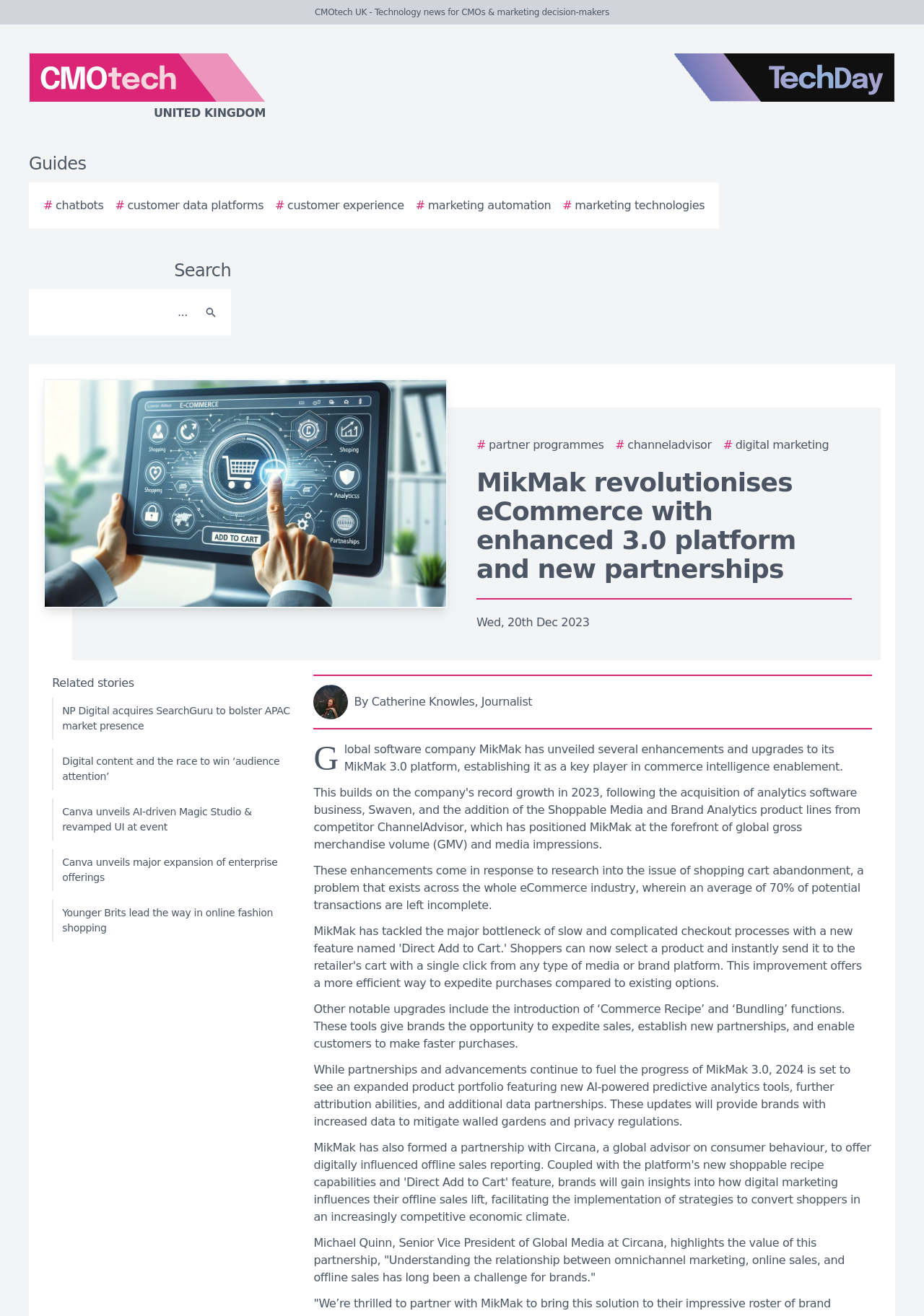Identify the bounding box coordinates of the part that should be clicked to carry out this instruction: "Read the RECENT POSTS".

None